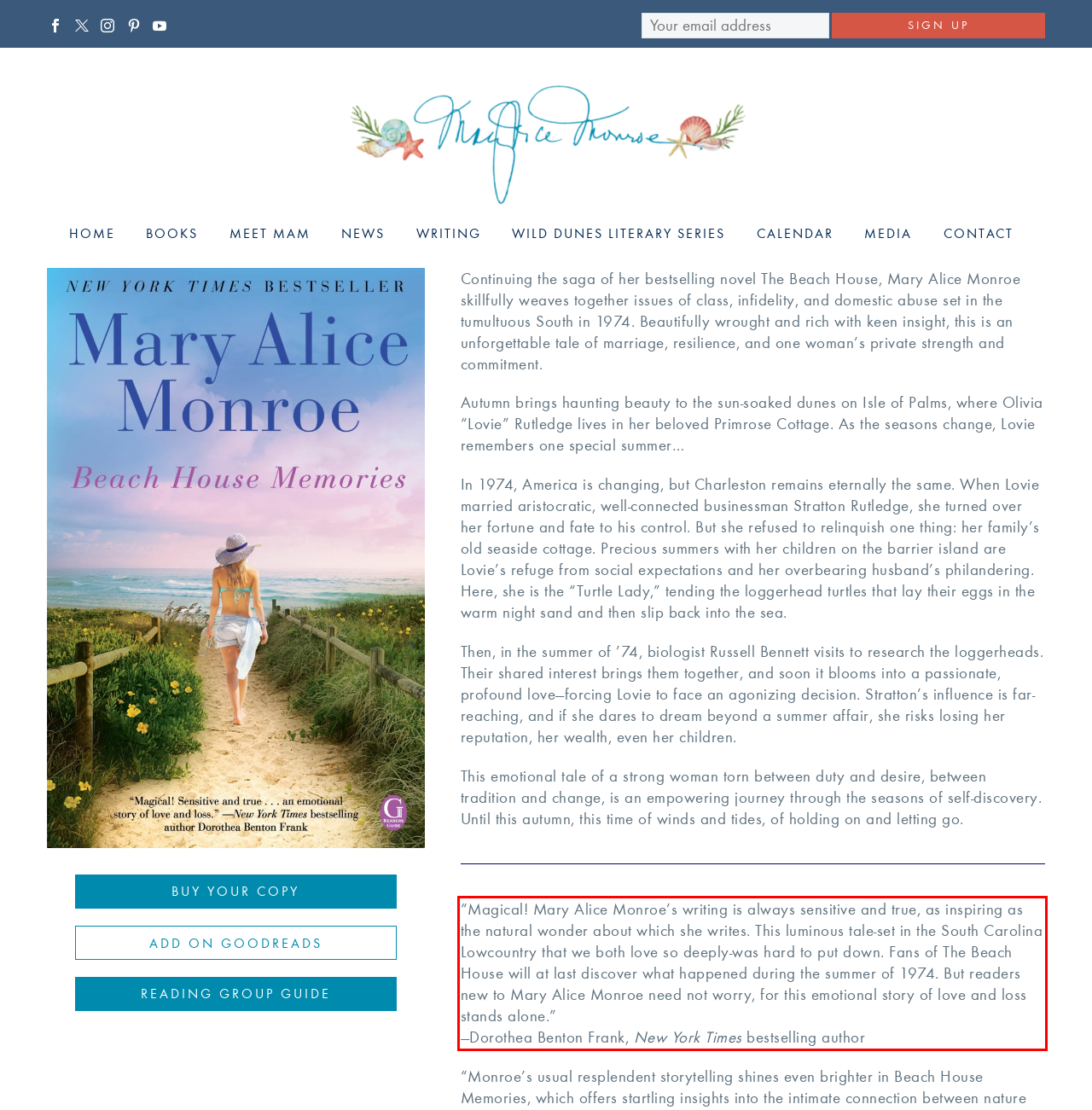Identify and extract the text within the red rectangle in the screenshot of the webpage.

“Magical! Mary Alice Monroe’s writing is always sensitive and true, as inspiring as the natural wonder about which she writes. This luminous tale-set in the South Carolina Lowcountry that we both love so deeply-was hard to put down. Fans of The Beach House will at last discover what happened during the summer of 1974. But readers new to Mary Alice Monroe need not worry, for this emotional story of love and loss stands alone.” —Dorothea Benton Frank, New York Times bestselling author